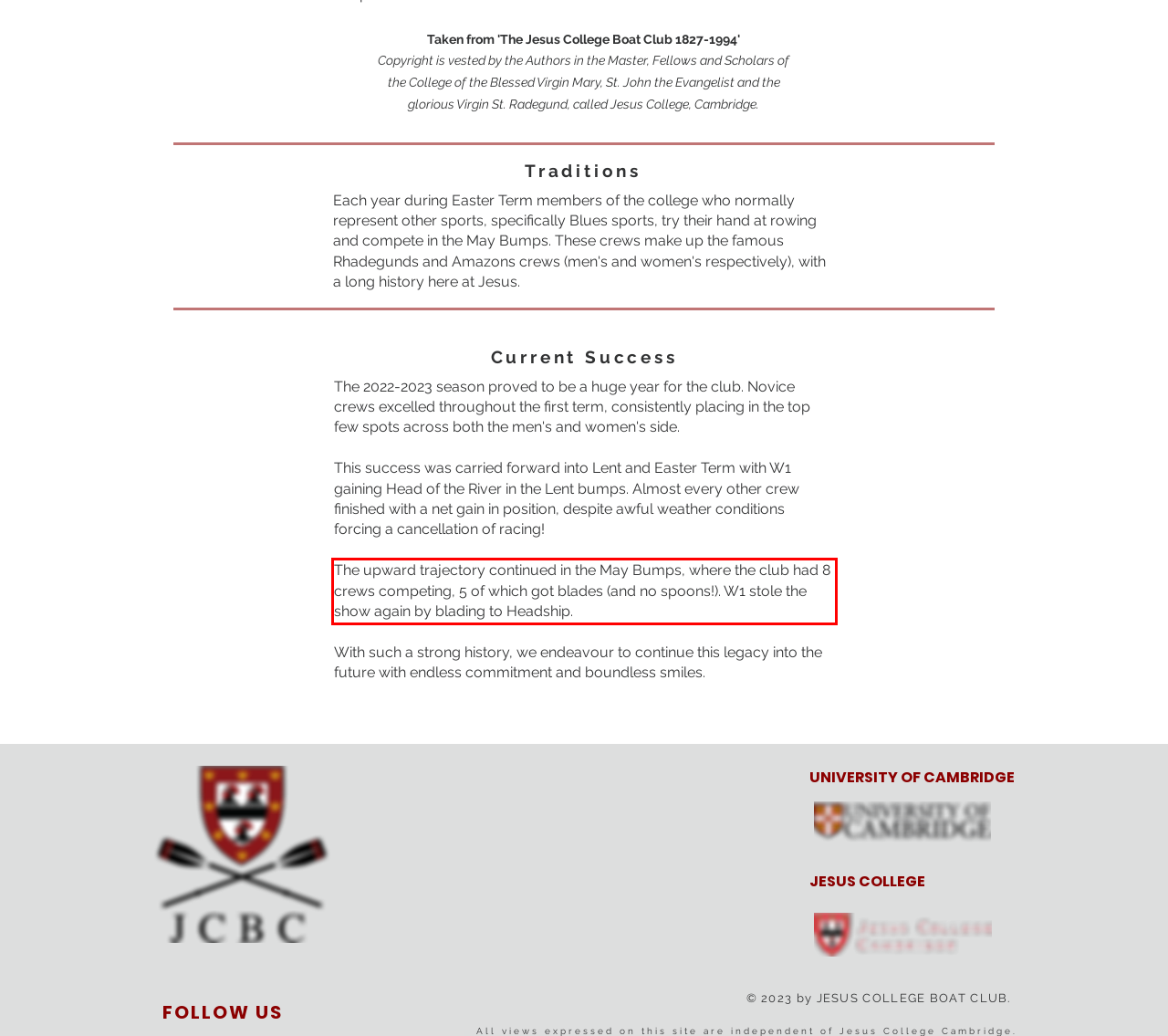You are presented with a webpage screenshot featuring a red bounding box. Perform OCR on the text inside the red bounding box and extract the content.

The upward trajectory continued in the May Bumps, where the club had 8 crews competing, 5 of which got blades (and no spoons!). W1 stole the show again by blading to Headship.